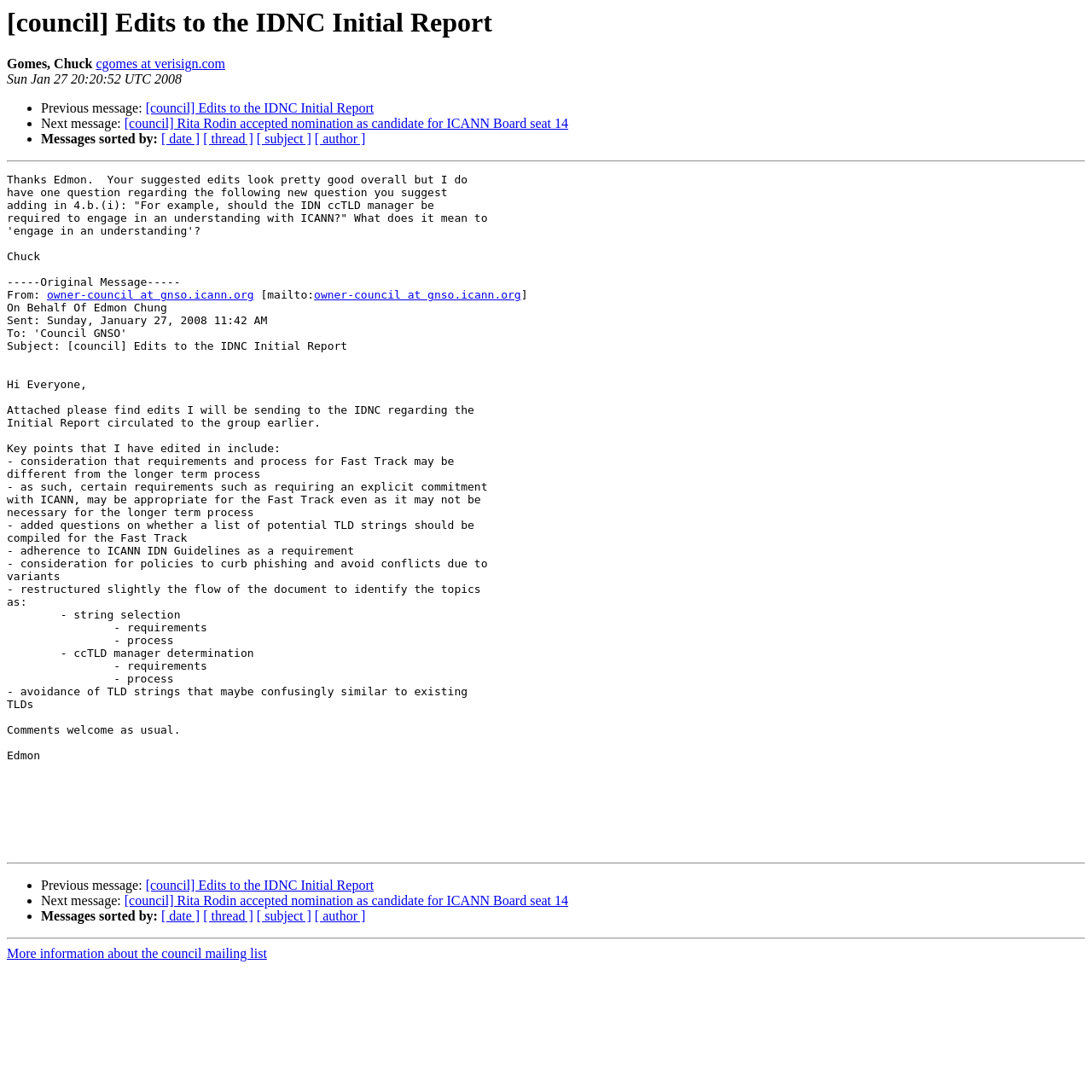Can you give a detailed response to the following question using the information from the image? How many links are there in the 'Messages sorted by:' section?

The 'Messages sorted by:' section is located at the bottom of the webpage and contains four links: '[ date ]', '[ thread ]', '[ subject ]', and '[ author ]'. These links are used to sort the messages by different criteria.